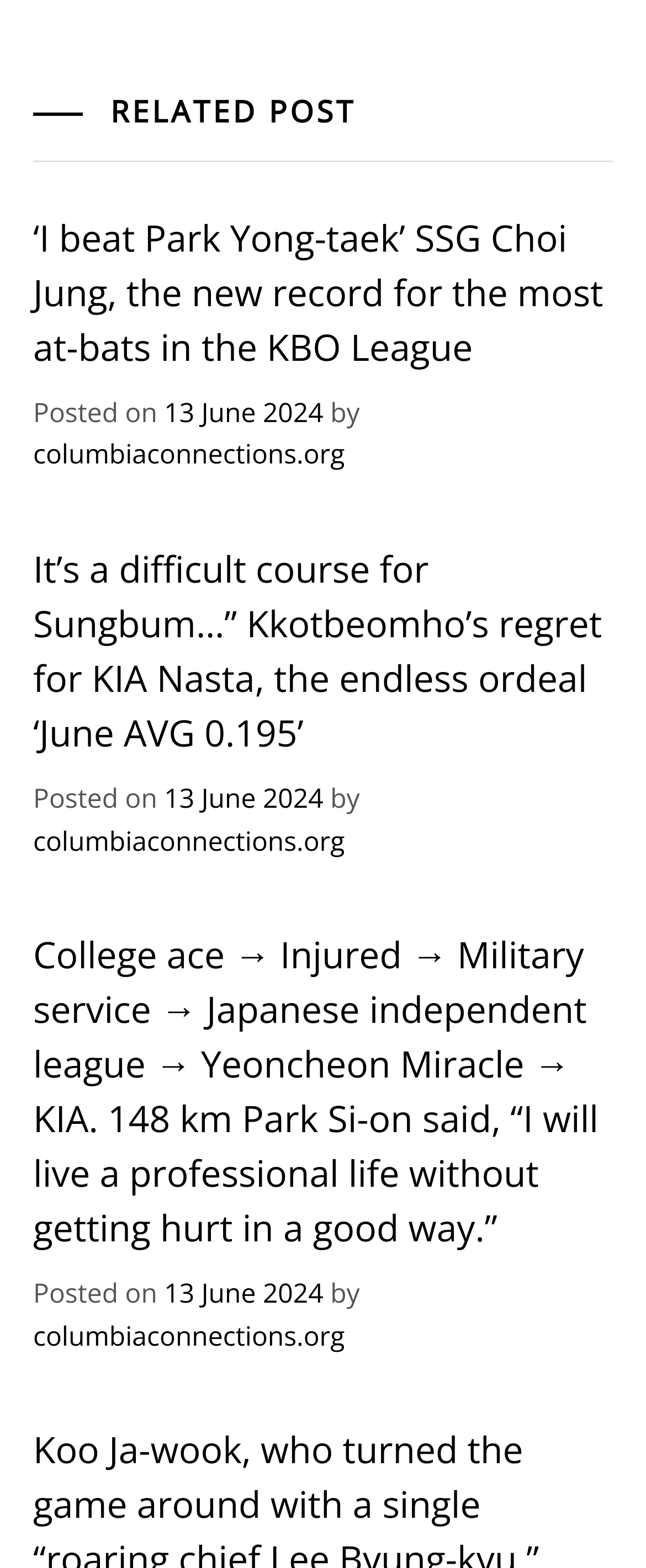Please reply with a single word or brief phrase to the question: 
What is the category of the posts?

RELATED POST